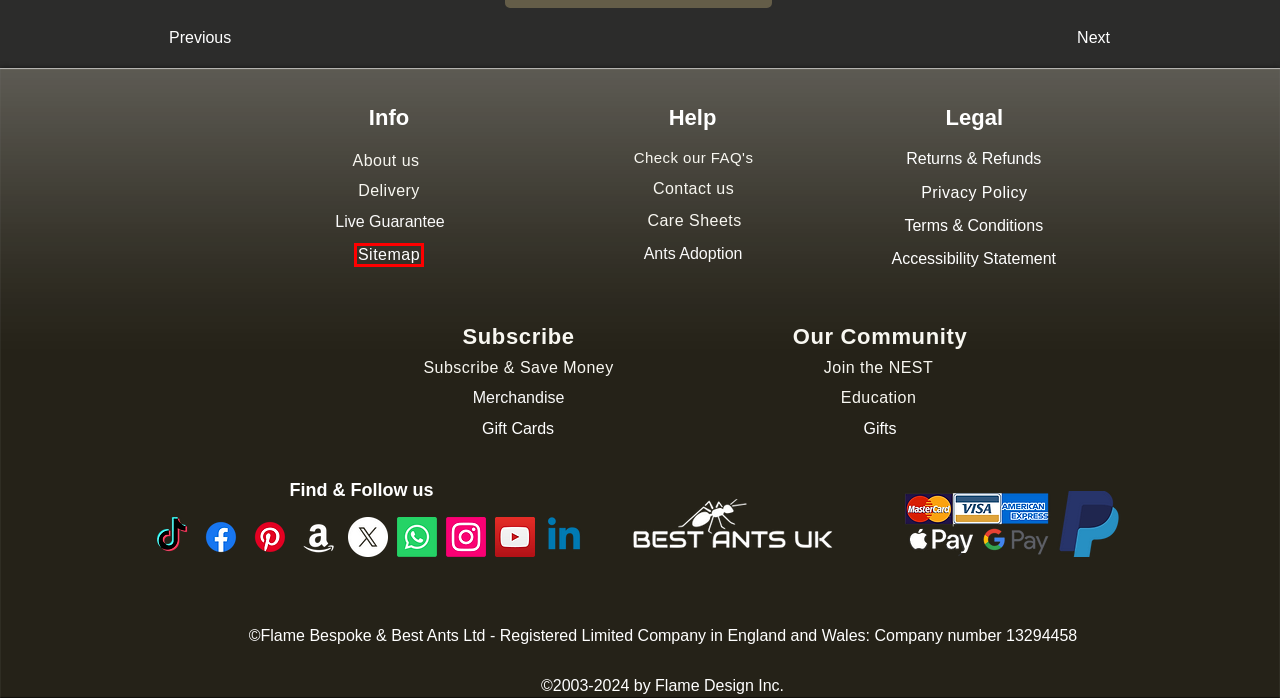Analyze the given webpage screenshot and identify the UI element within the red bounding box. Select the webpage description that best matches what you expect the new webpage to look like after clicking the element. Here are the candidates:
A. Education | Best Ants UK
B. Ants Adoption | Best Ants UK
C. FAQ | Best Ants UK
D. Privacy Policy | Best Ants UK | United Kingdom
E. Site Map | Best Ants UK
F. Gift Card | Live Ants | Ant Farms | Best Ants UK
G. Returns | Best Ants UK | United Kingdom
H. Terms and Conditions | Best Ants UK

E